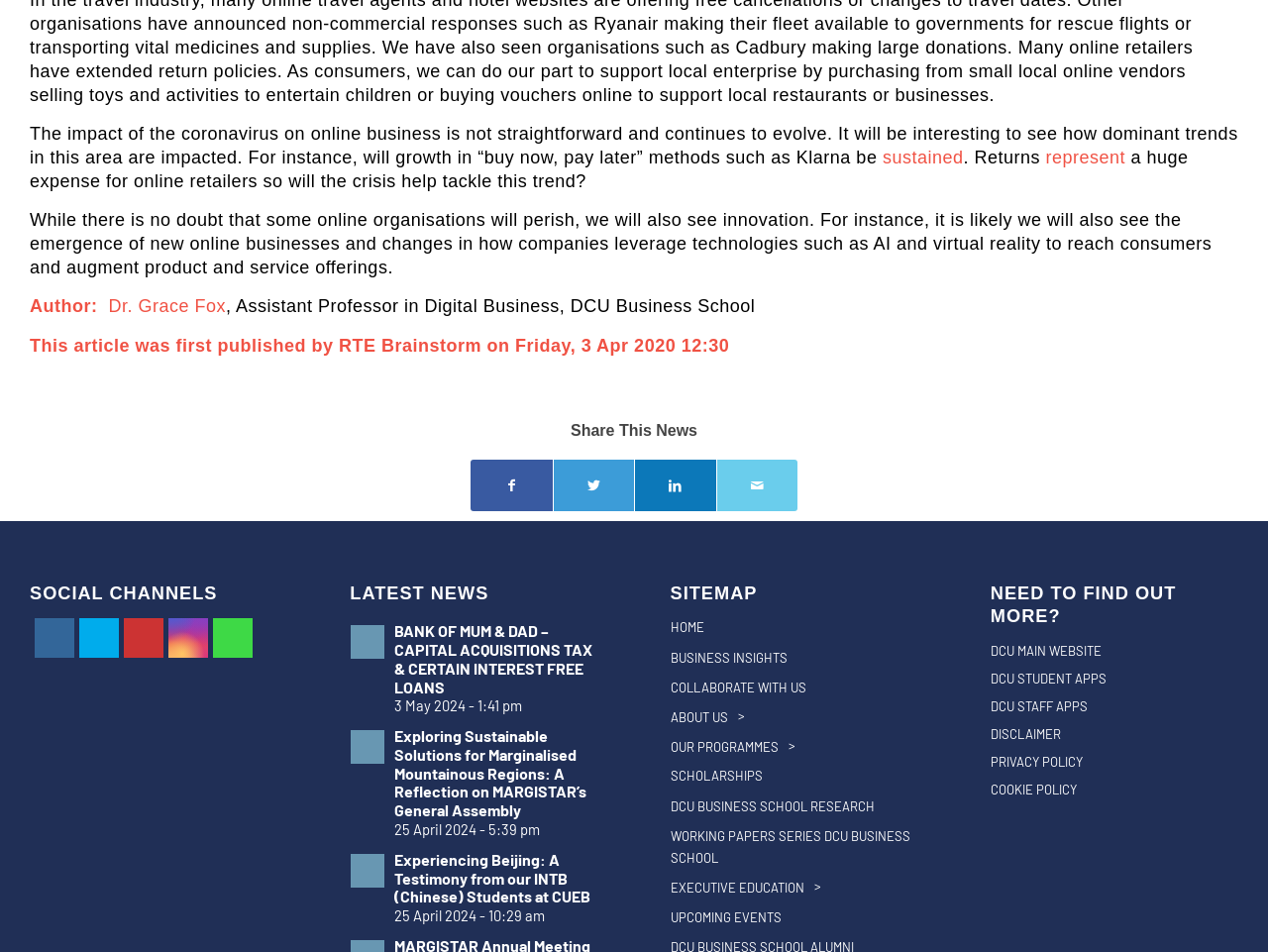Given the element description DCU Business School Research, identify the bounding box coordinates for the UI element on the webpage screenshot. The format should be (top-left x, top-left y, bottom-right x, bottom-right y), with values between 0 and 1.

[0.529, 0.832, 0.724, 0.864]